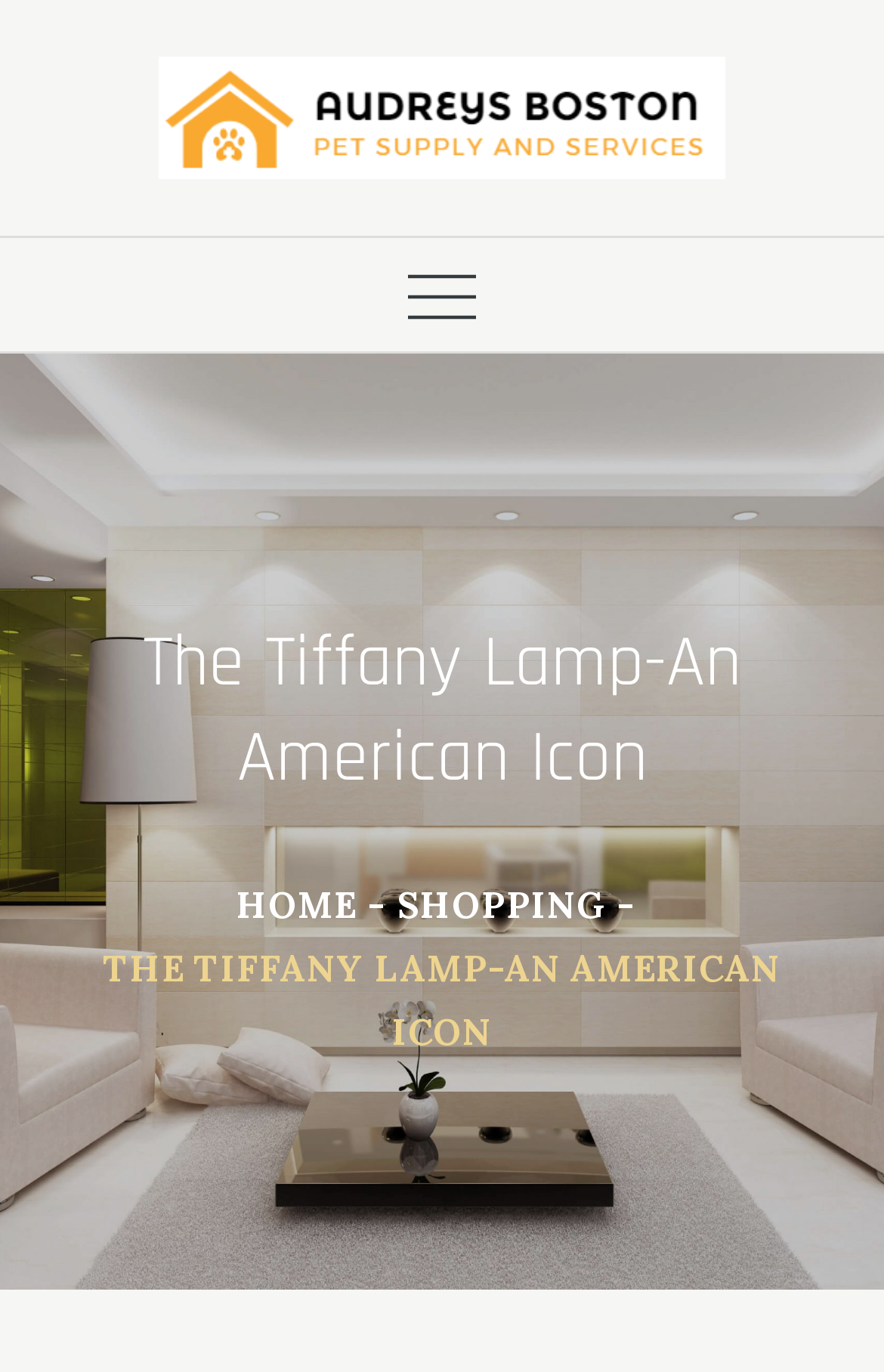What is the text on the top-left image?
Respond with a short answer, either a single word or a phrase, based on the image.

Audreys Boston